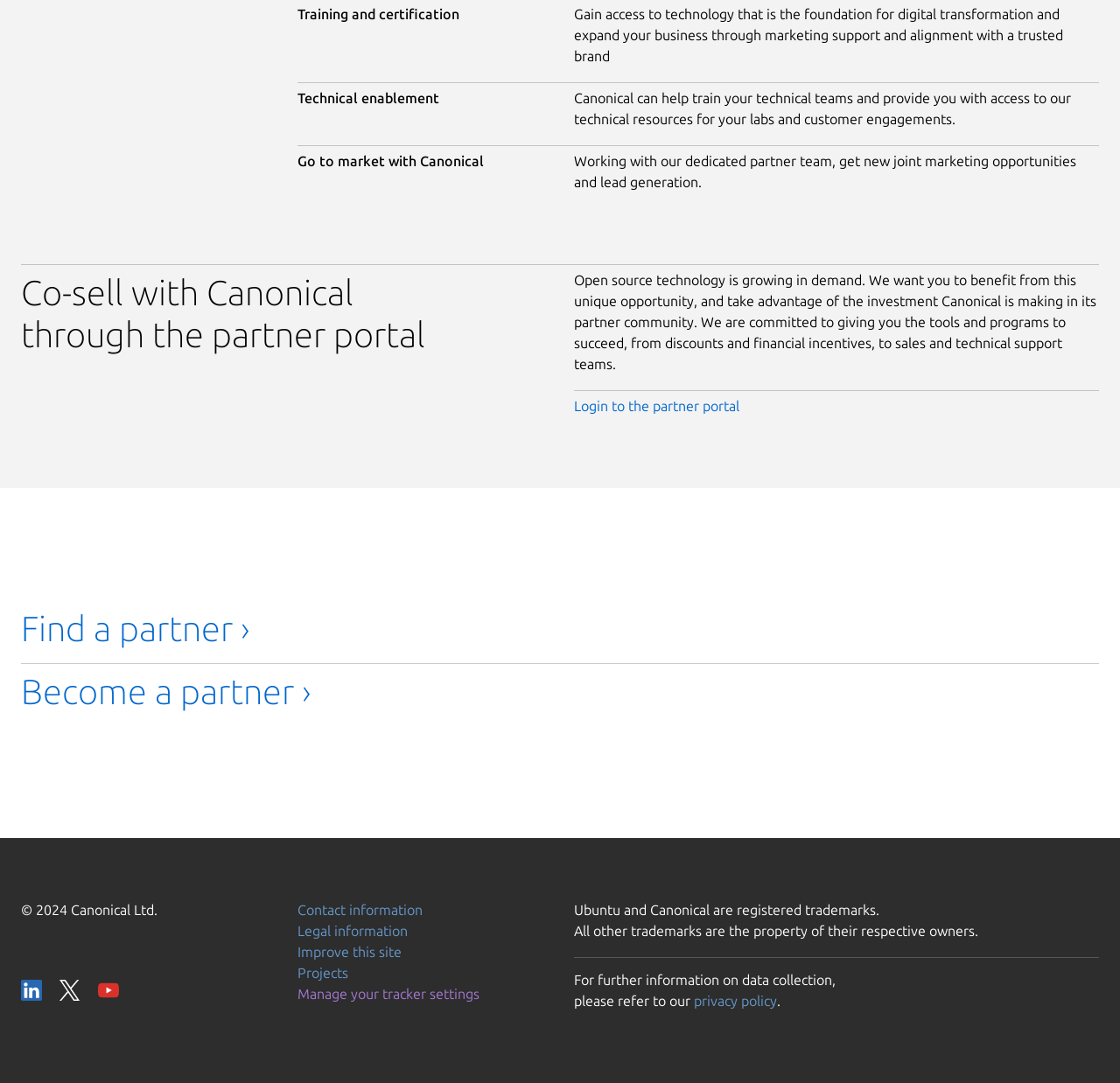Find the bounding box coordinates for the element that must be clicked to complete the instruction: "Become a partner". The coordinates should be four float numbers between 0 and 1, indicated as [left, top, right, bottom].

[0.019, 0.62, 0.278, 0.657]